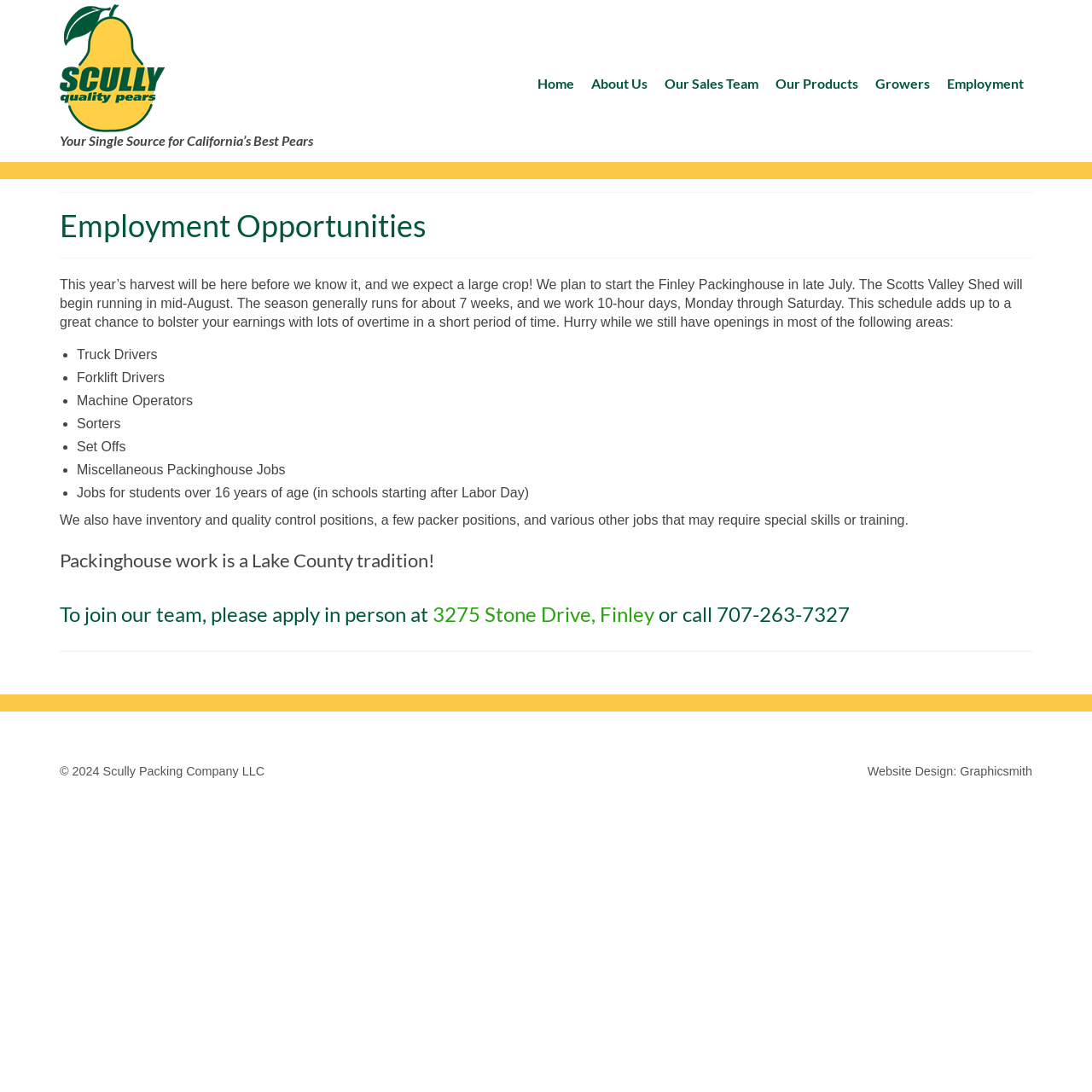Explain the features and main sections of the webpage comprehensively.

The webpage is about employment opportunities at Scully Packing Company LLC. At the top left, there is a link to "Scully Packing" accompanied by an image with the same name. Next to it, there is a static text "Your Single Source for California’s Best Pears". 

On the top right, there are six links in a row, namely "Home", "About Us", "Our Sales Team", "Our Products", "Growers", and "Employment". 

Below these links, there is a heading "Employment Opportunities" followed by a main section that contains the main content of the webpage. The main content starts with a paragraph of text explaining the upcoming harvest season and the job opportunities available. 

Below the paragraph, there is a list of job openings, including "Truck Drivers", "Forklift Drivers", "Machine Operators", "Sorters", "Set Offs", "Miscellaneous Packinghouse Jobs", and "Jobs for students over 16 years of age". 

Following the list, there is another paragraph of text mentioning other job positions available, such as inventory and quality control positions, packer positions, and various other jobs that may require special skills or training. 

Next, there are two headings, "Packinghouse work is a Lake County tradition!" and "To join our team, please apply in person at 3275 Stone Drive, Finley or call 707-263-7327", with the address being a link. 

At the bottom of the page, there is a horizontal separator, followed by copyright information and a link to the website designer, Graphicsmith.